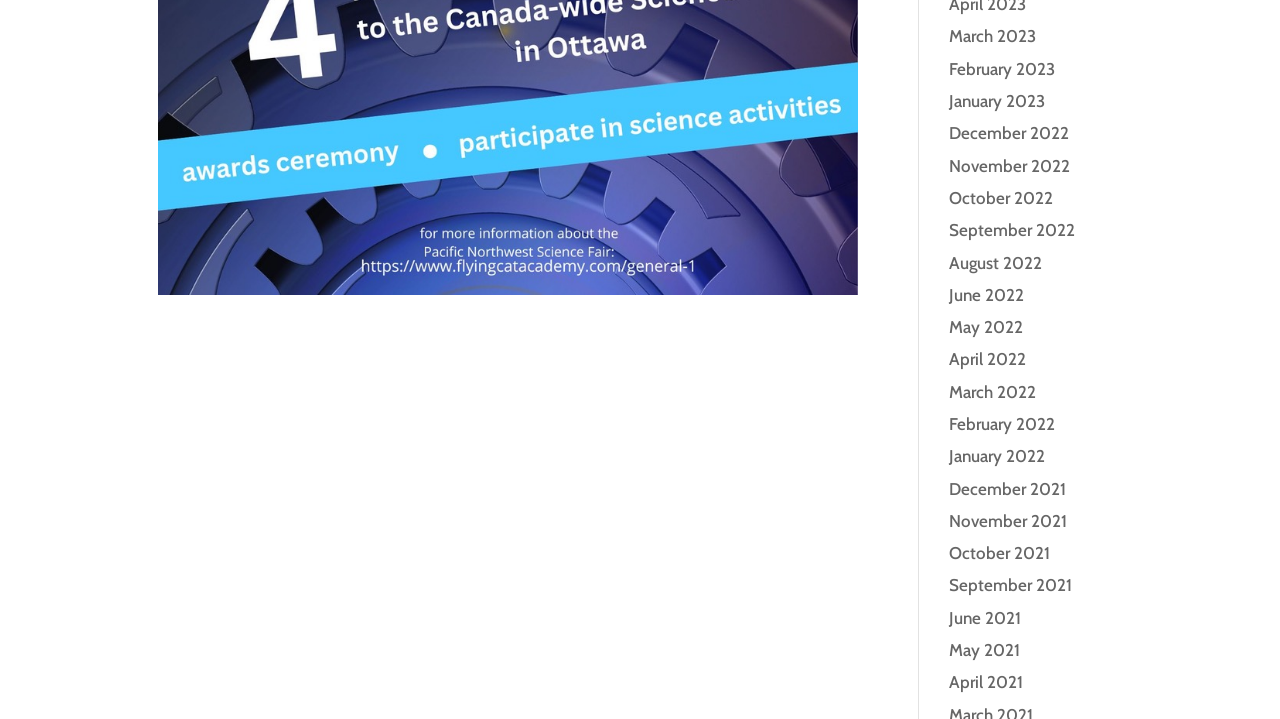Determine the bounding box coordinates of the clickable region to execute the instruction: "browse September 2021". The coordinates should be four float numbers between 0 and 1, denoted as [left, top, right, bottom].

[0.741, 0.8, 0.838, 0.828]